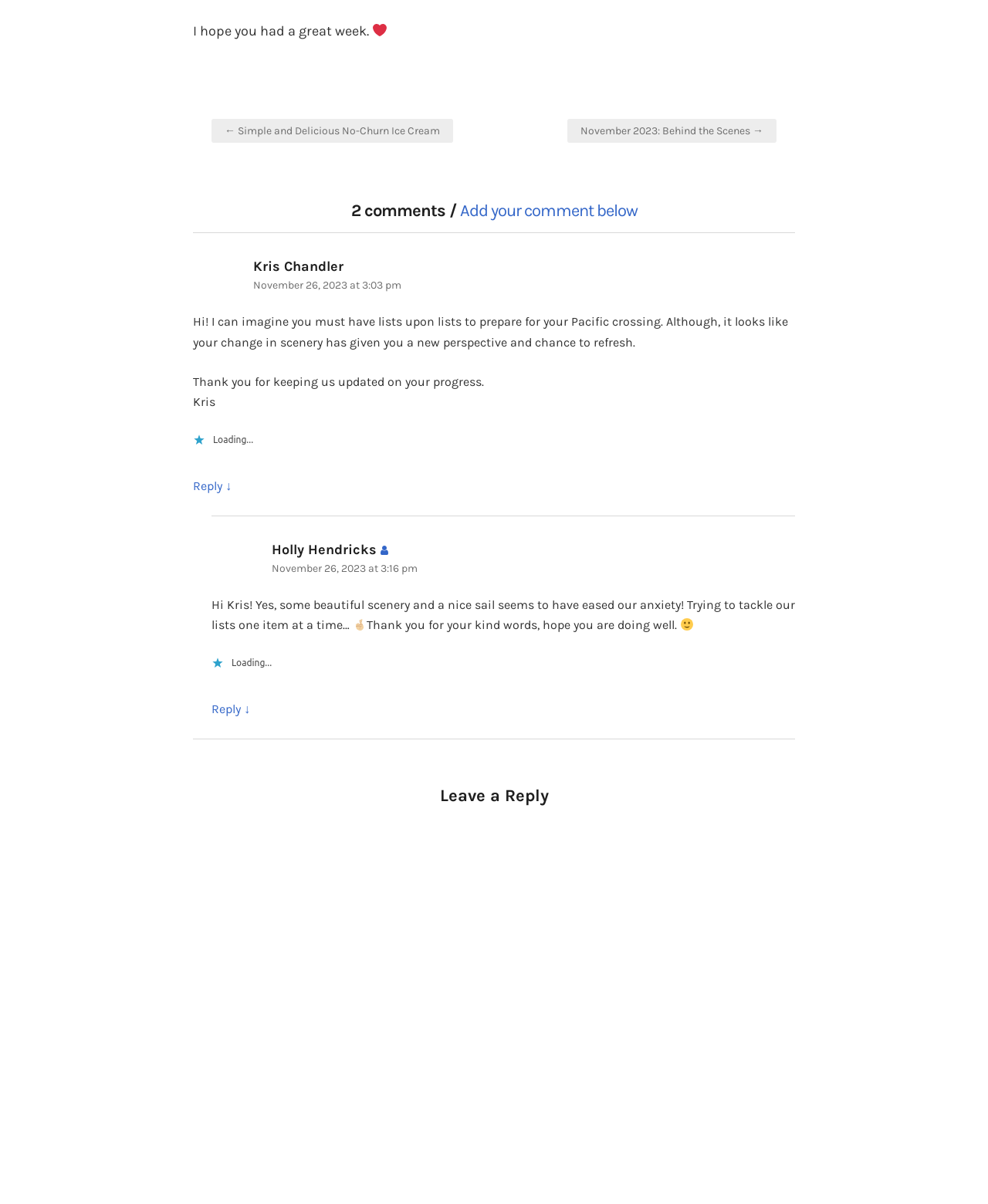Please specify the bounding box coordinates for the clickable region that will help you carry out the instruction: "Click on the '← Simple and Delicious No-Churn Ice Cream' link".

[0.214, 0.099, 0.459, 0.119]